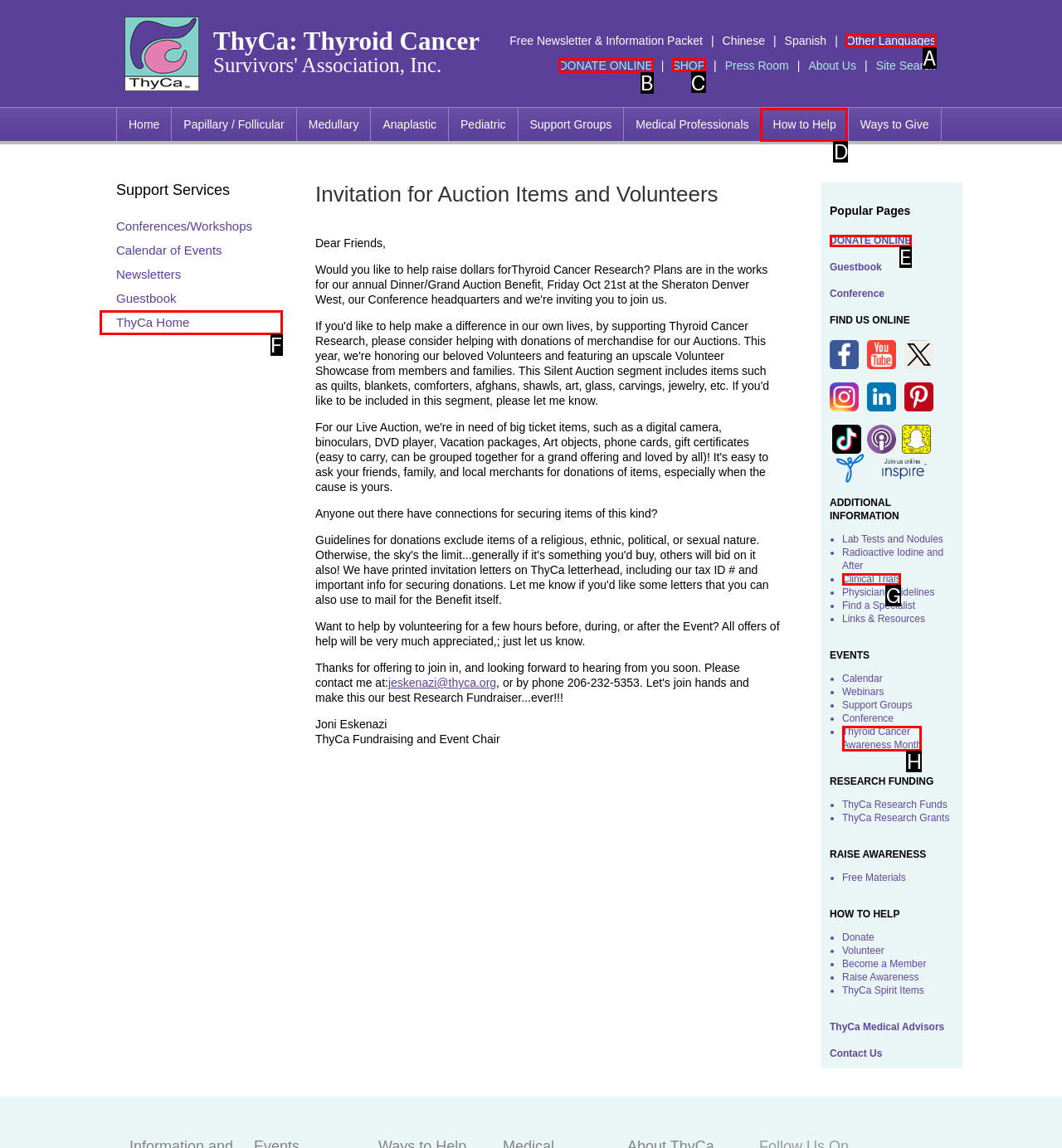Select the proper HTML element to perform the given task: Donate online Answer with the corresponding letter from the provided choices.

B